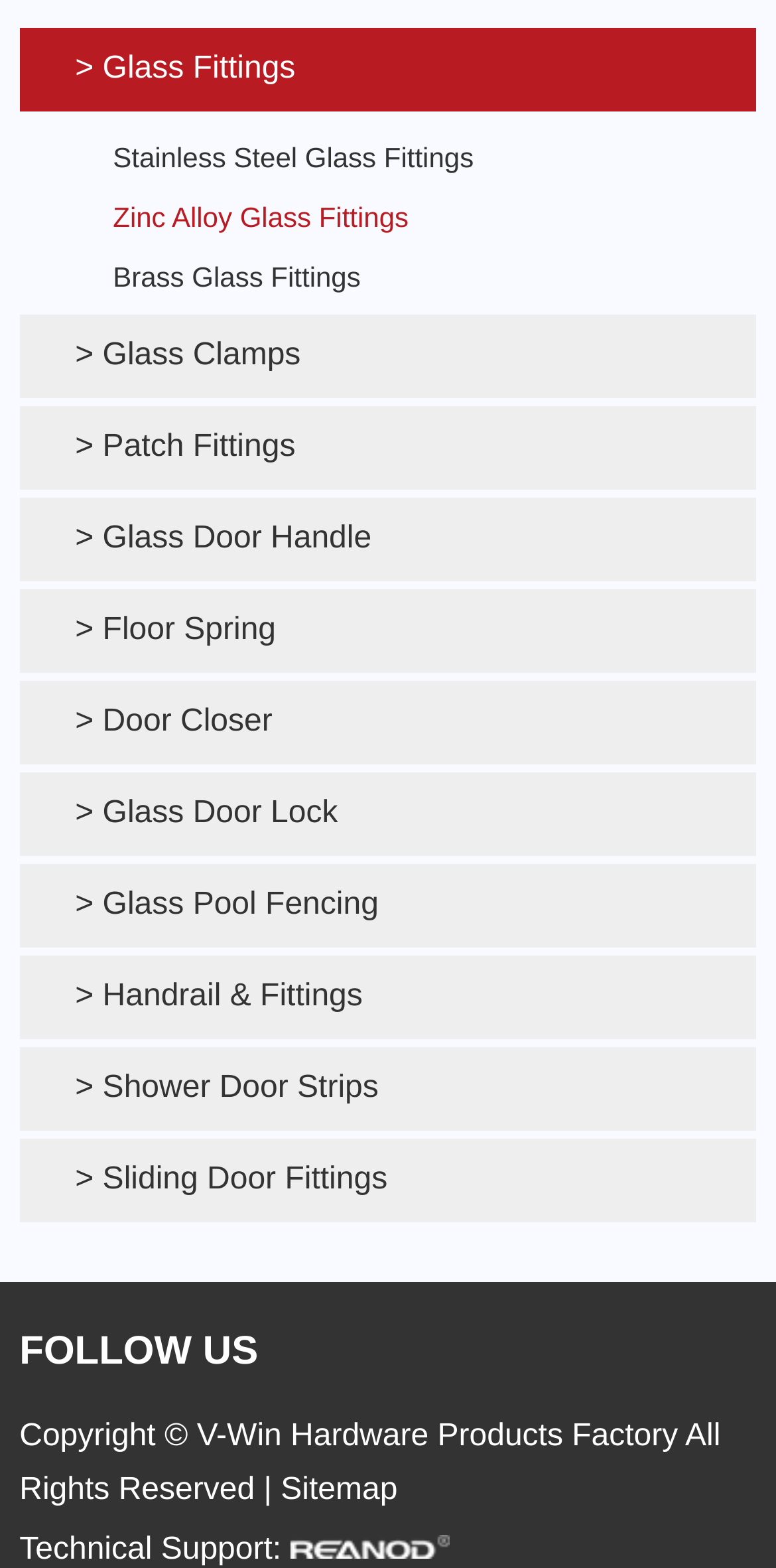Using the description "> Glass Fittings", locate and provide the bounding box of the UI element.

[0.025, 0.033, 0.381, 0.055]